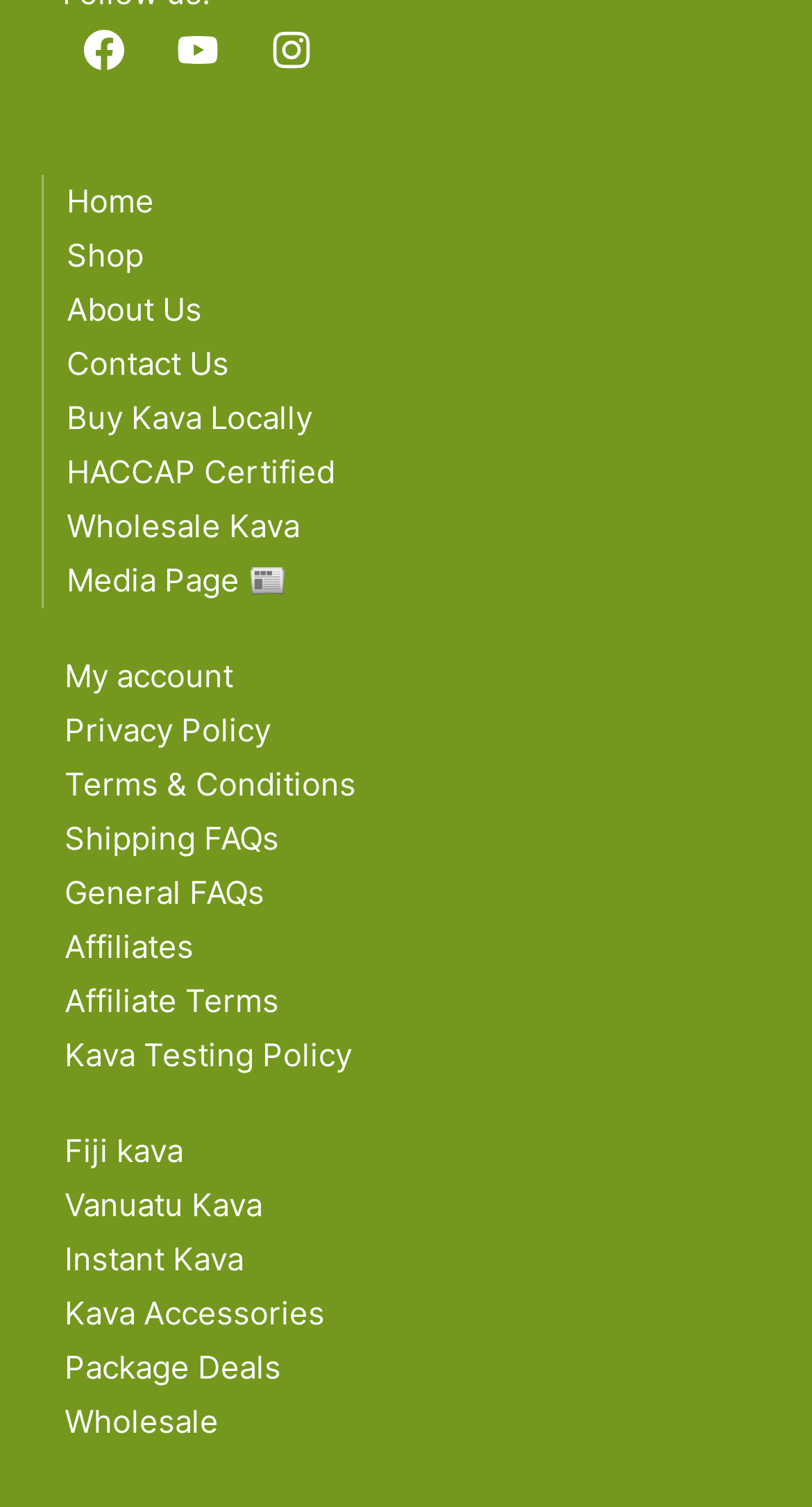How many social media links are there?
Please respond to the question with a detailed and well-explained answer.

I counted the number of social media links by looking at the links with images, which are Facebook, Youtube, and Instagram.